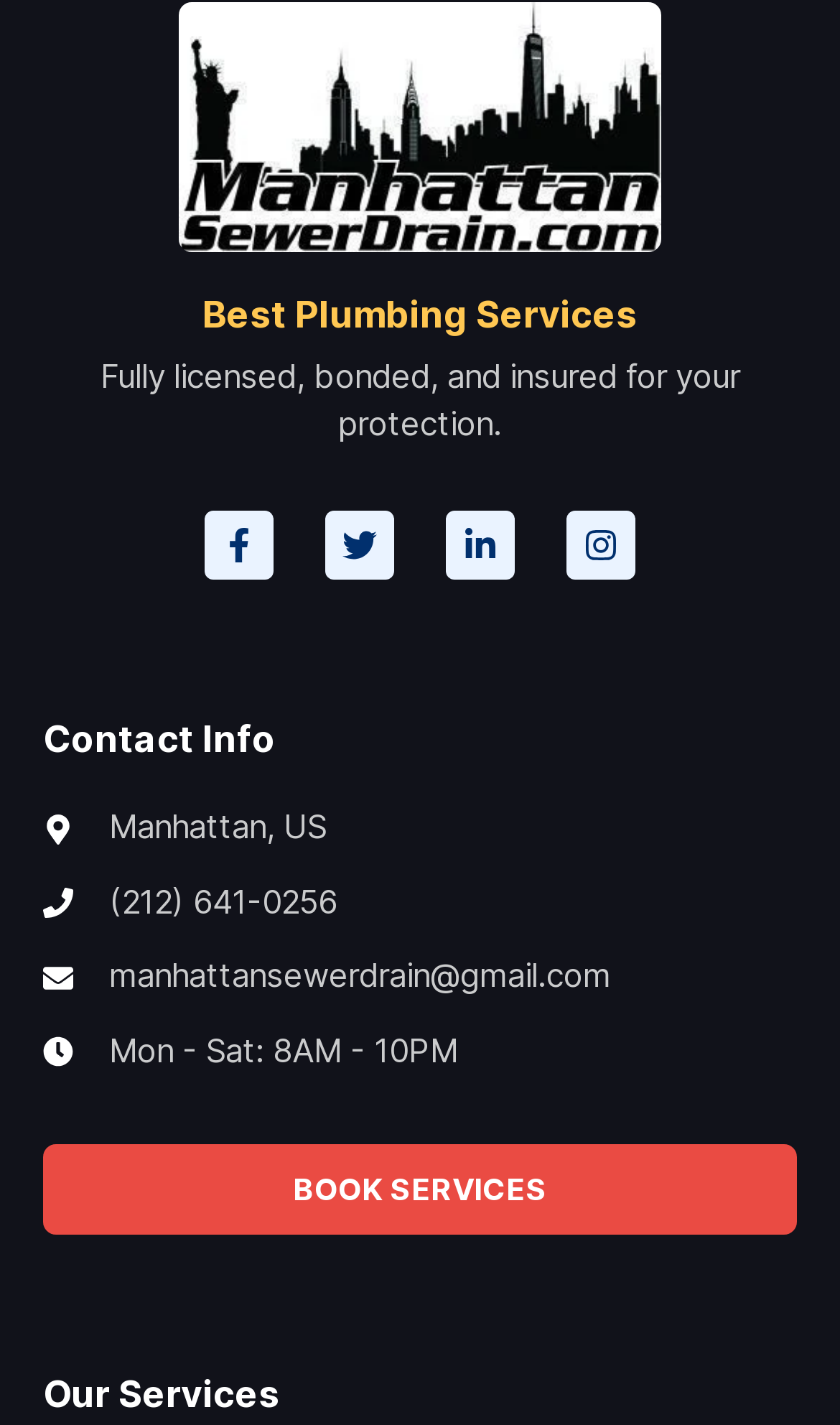Please determine the bounding box of the UI element that matches this description: (212) 641-0256. The coordinates should be given as (top-left x, top-left y, bottom-right x, bottom-right y), with all values between 0 and 1.

[0.051, 0.617, 0.949, 0.651]